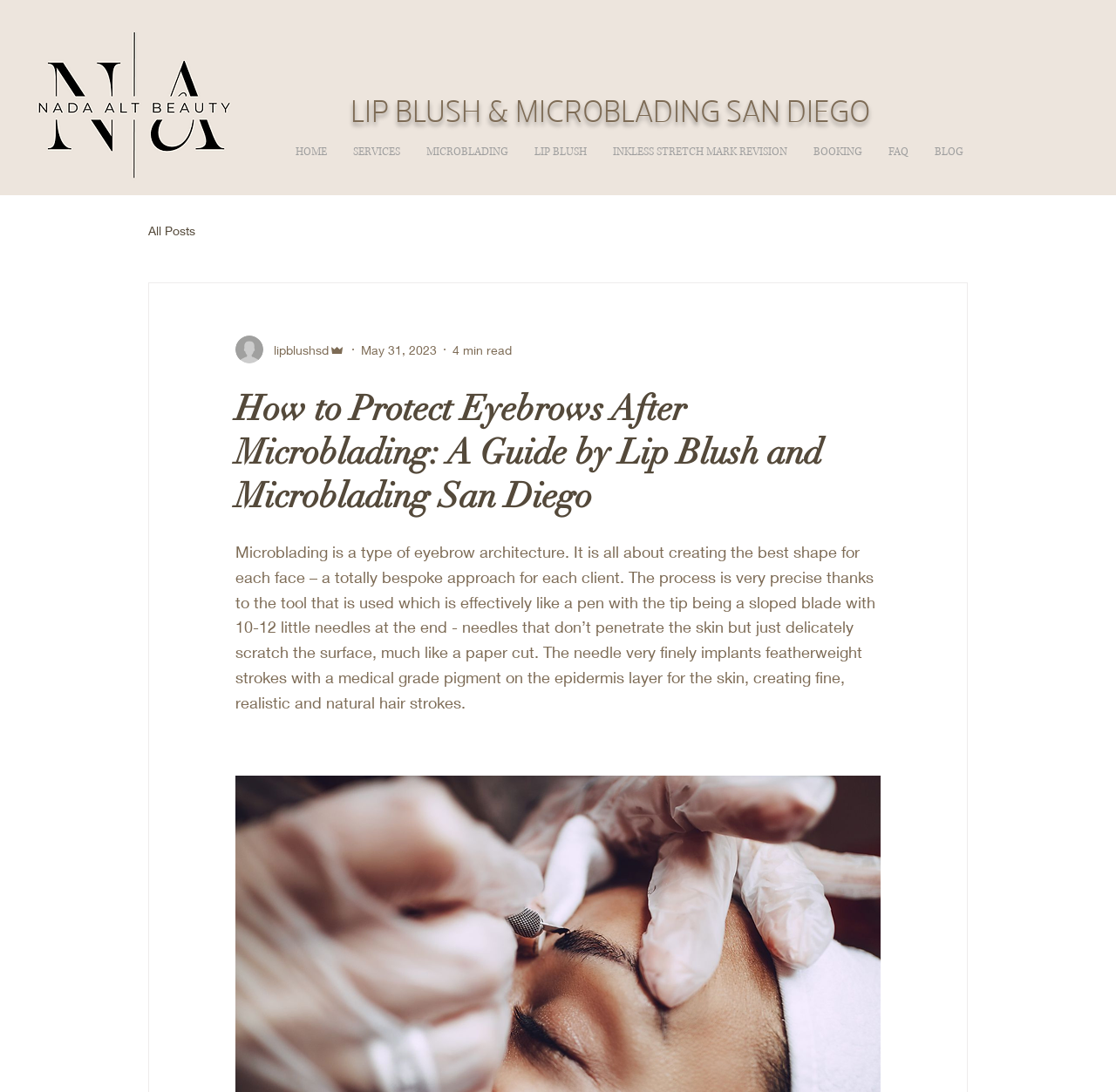Determine the bounding box coordinates of the clickable area required to perform the following instruction: "Click the All Posts link". The coordinates should be represented as four float numbers between 0 and 1: [left, top, right, bottom].

[0.133, 0.204, 0.175, 0.217]